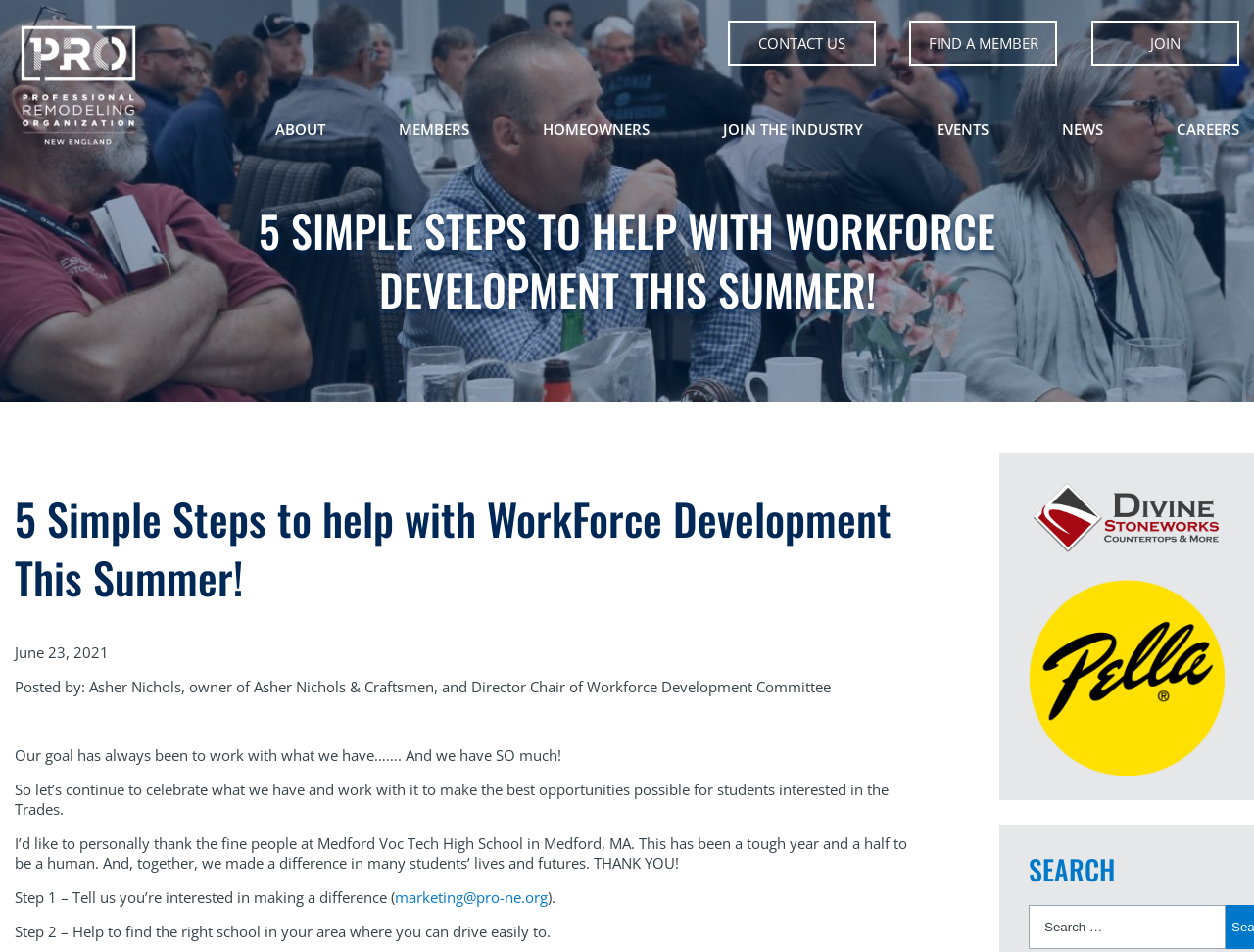Find the bounding box coordinates of the element to click in order to complete this instruction: "Click on CONTACT US". The bounding box coordinates must be four float numbers between 0 and 1, denoted as [left, top, right, bottom].

[0.58, 0.022, 0.699, 0.069]